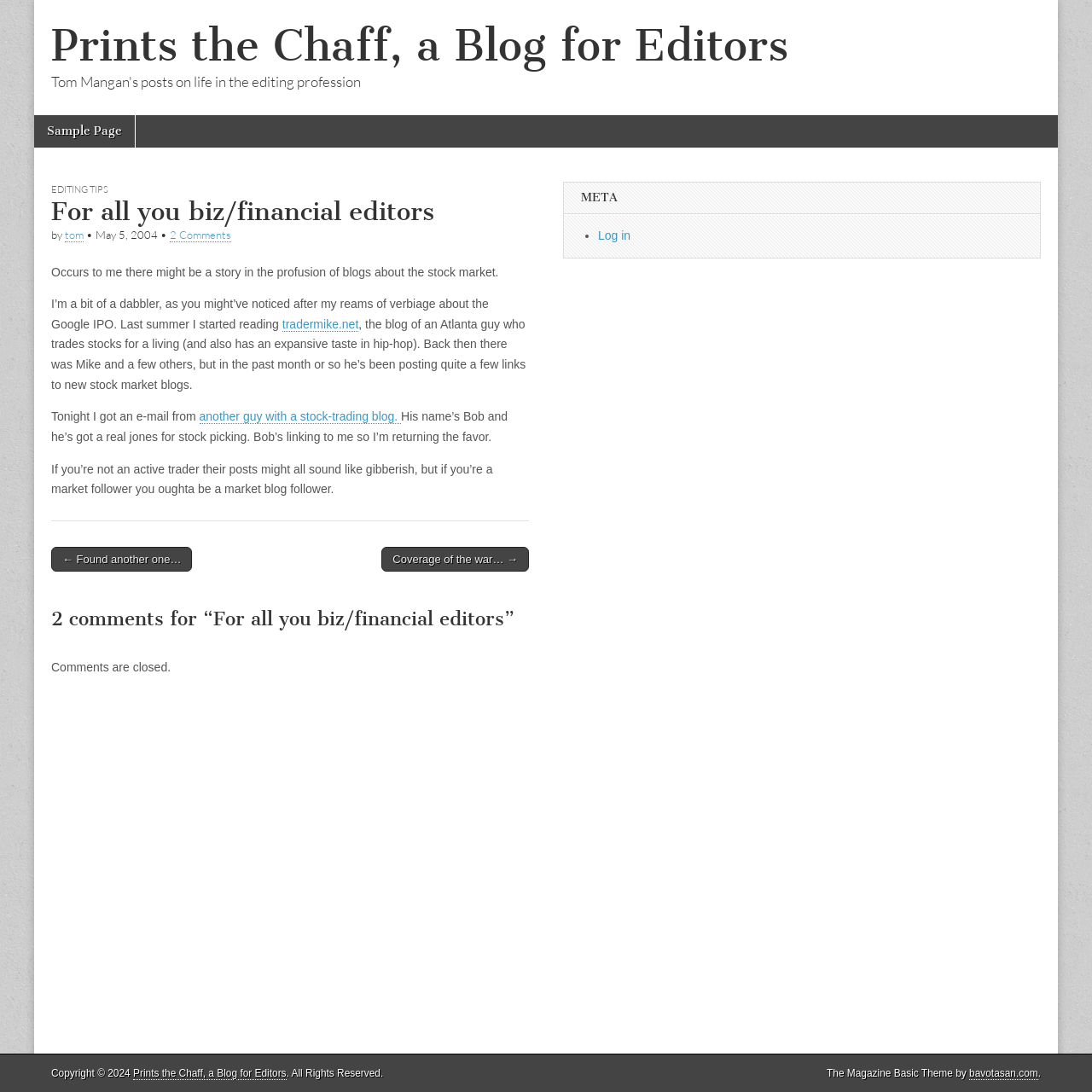How many comments are there on the blog post?
Answer the question with as much detail as possible.

There are 2 comments on the blog post, as indicated by the link '2 Comments' in the header section of the blog post.